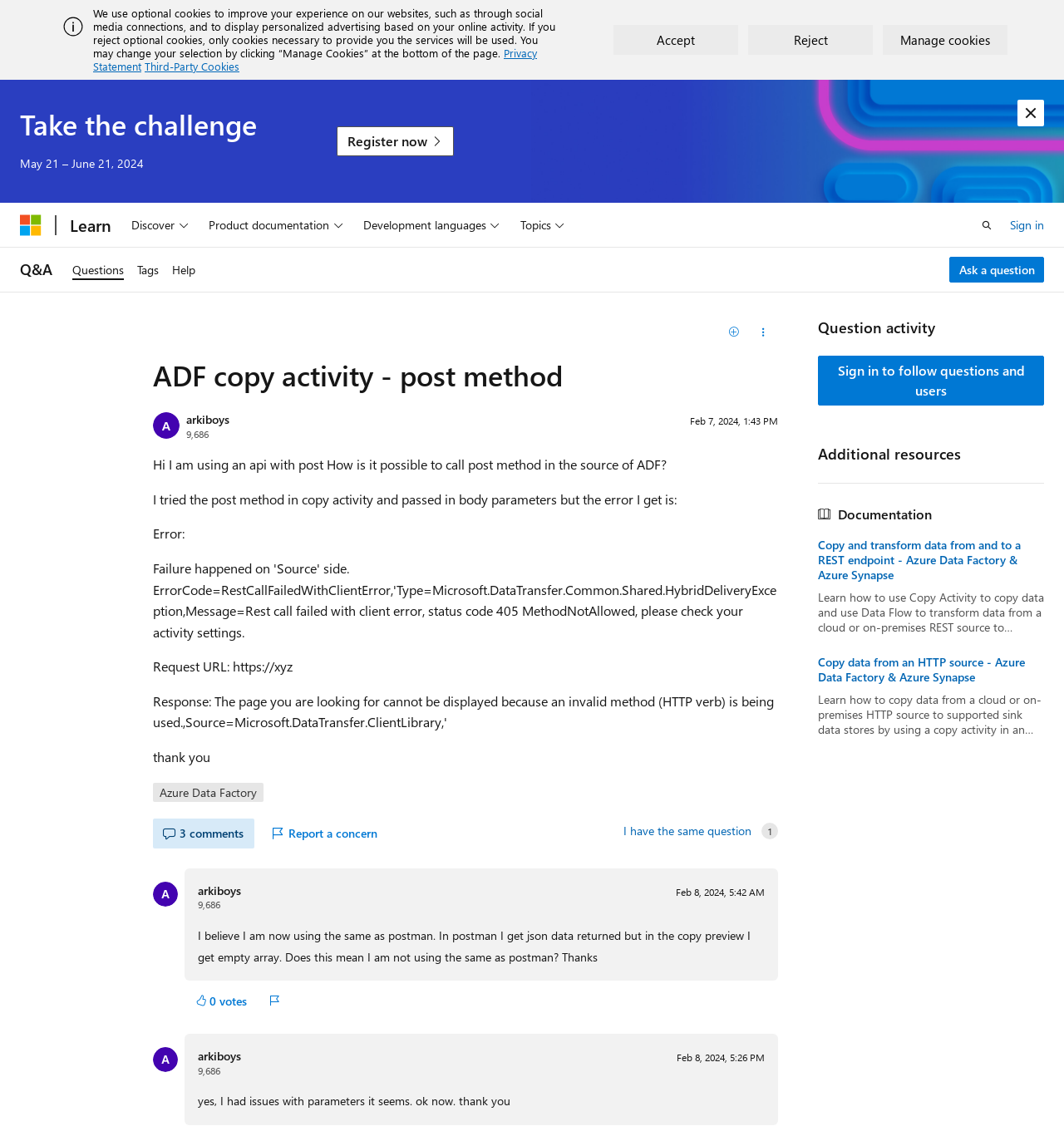Answer the question in a single word or phrase:
What is the purpose of the 'Copy Activity' in Azure Data Factory?

Copy data from source to sink